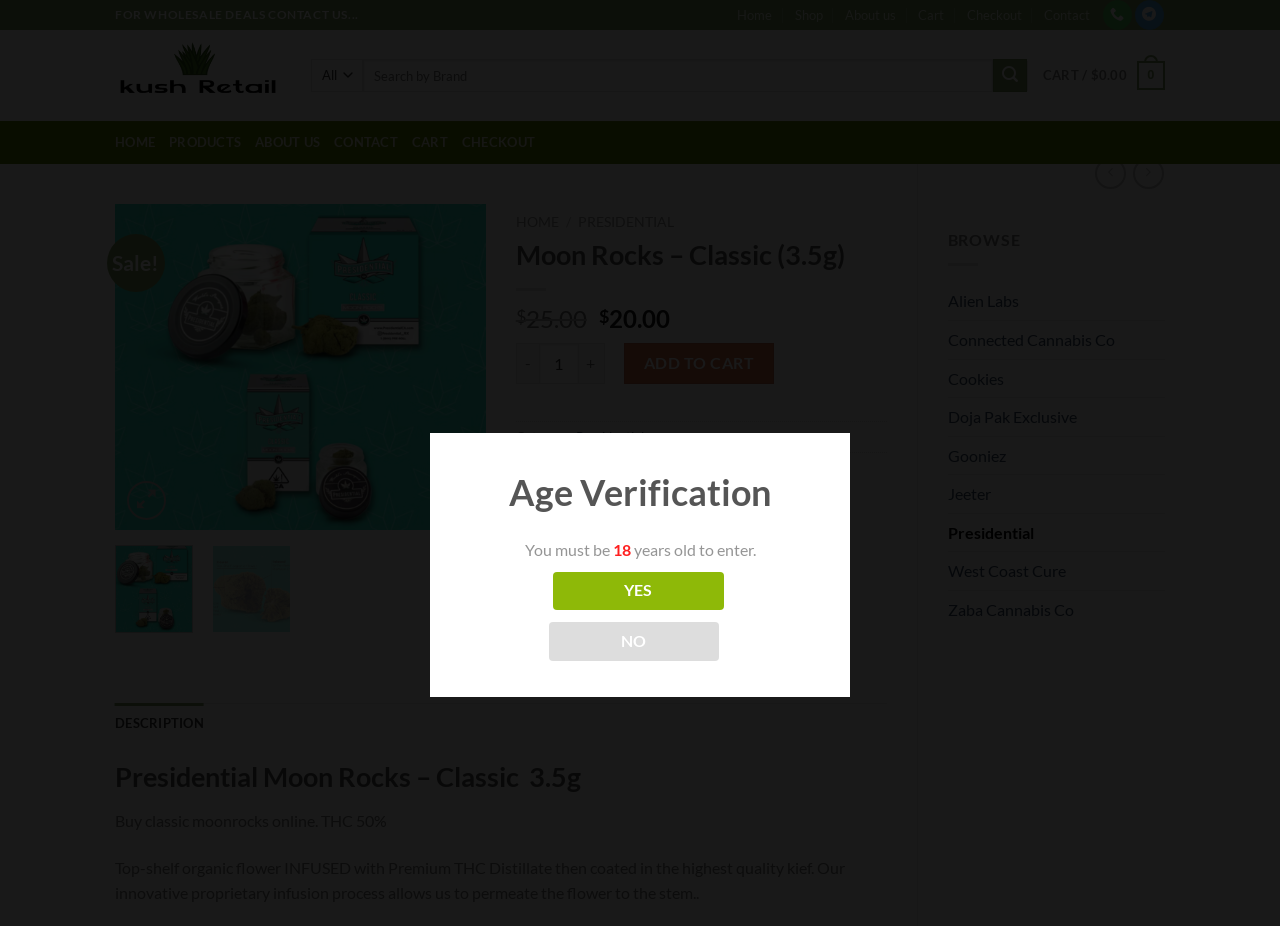Provide a single word or phrase answer to the question: 
What is the THC percentage of Presidential Moon Rocks - Classic 3.5g?

50%